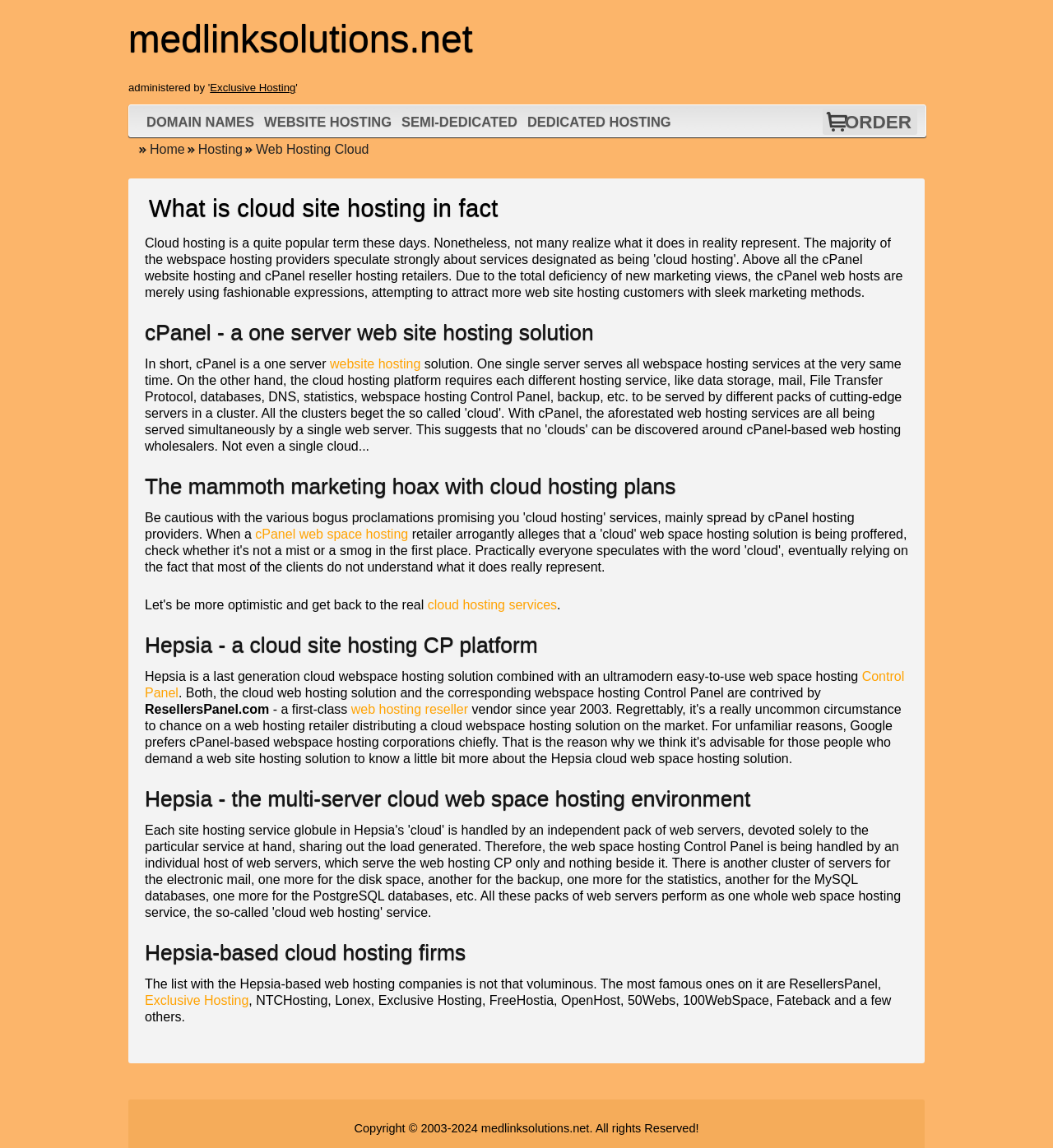Determine the bounding box coordinates of the clickable region to carry out the instruction: "Search for something".

None